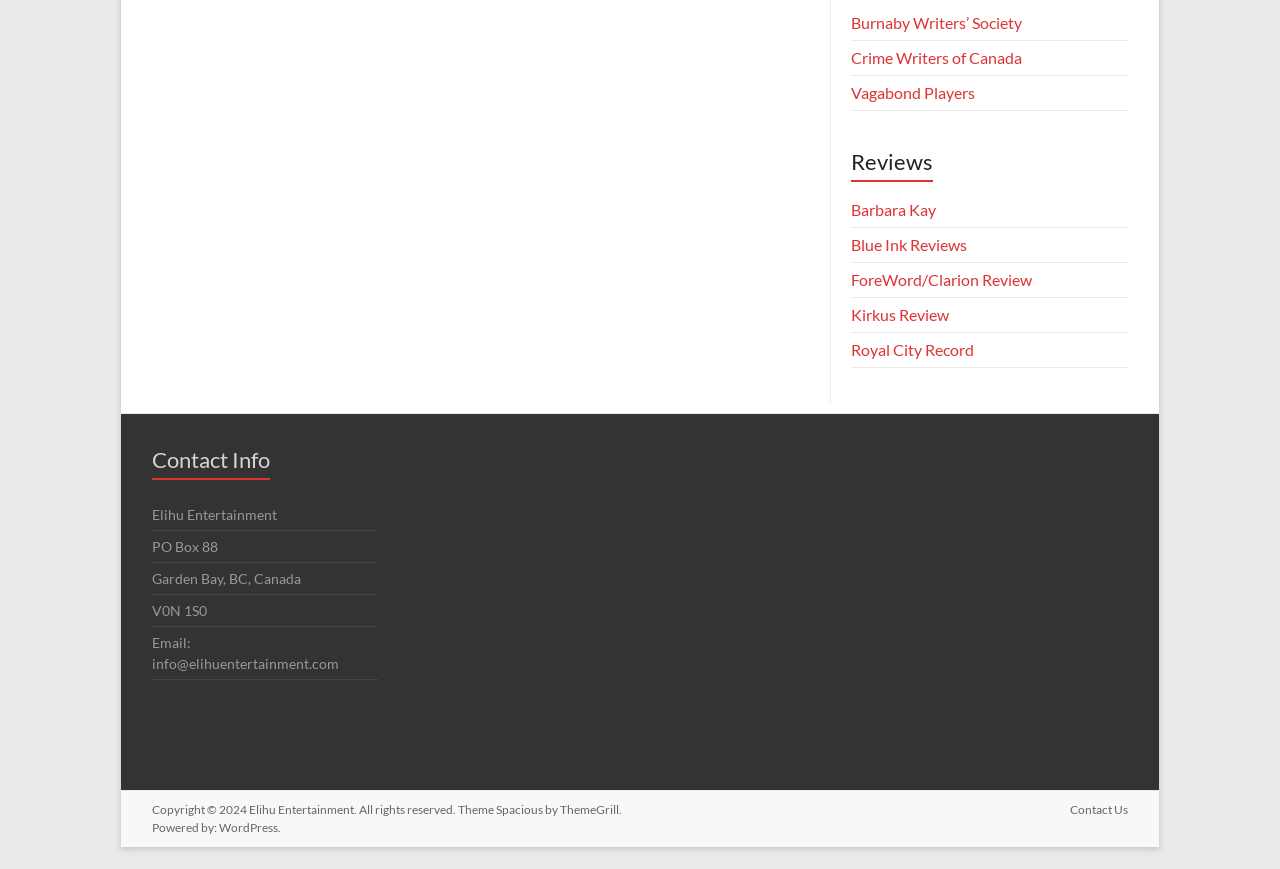Can you identify the bounding box coordinates of the clickable region needed to carry out this instruction: 'Visit Burnaby Writers’ Society'? The coordinates should be four float numbers within the range of 0 to 1, stated as [left, top, right, bottom].

[0.665, 0.015, 0.799, 0.037]